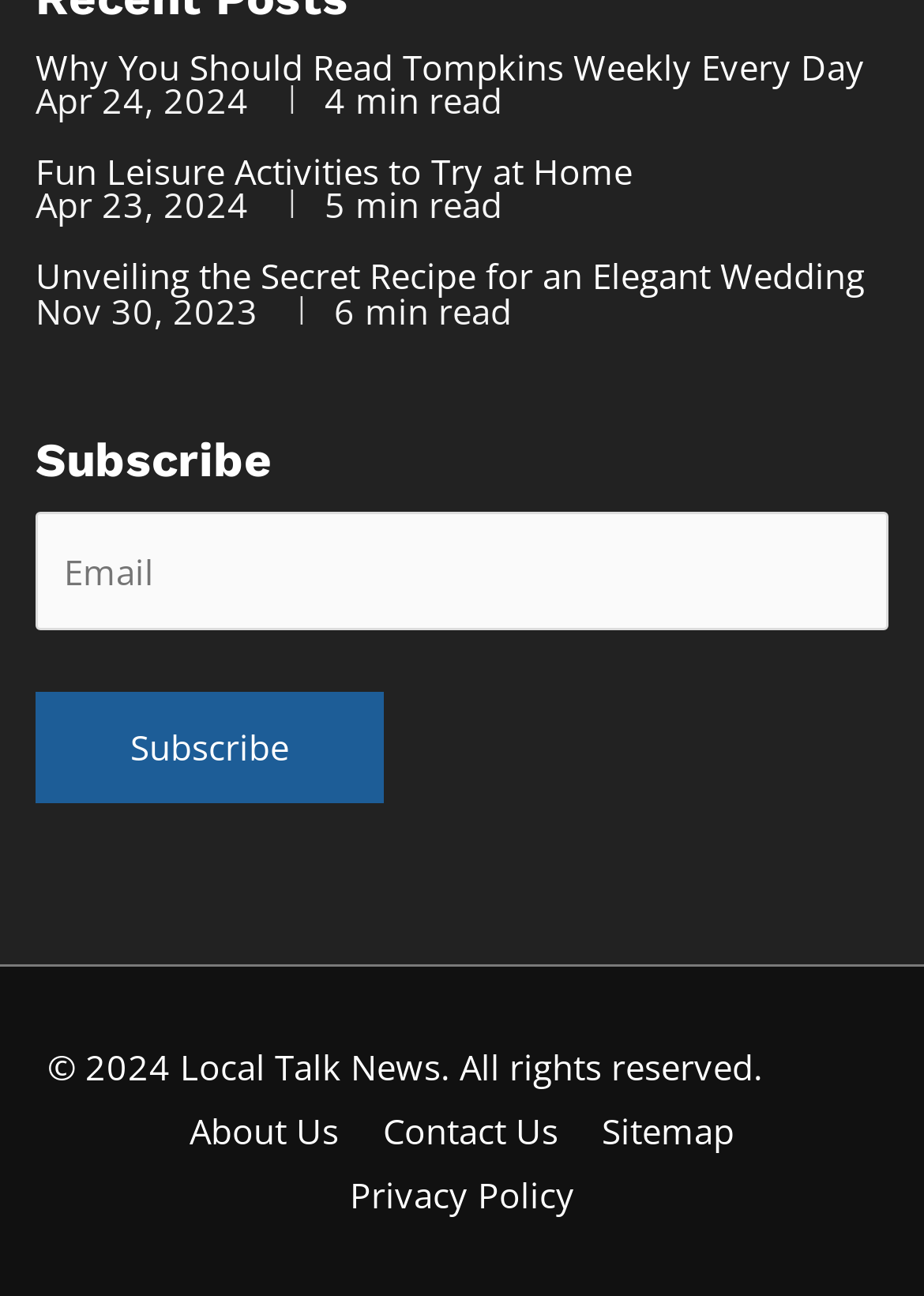Respond with a single word or phrase to the following question:
What is the name of the website?

Local Talk News